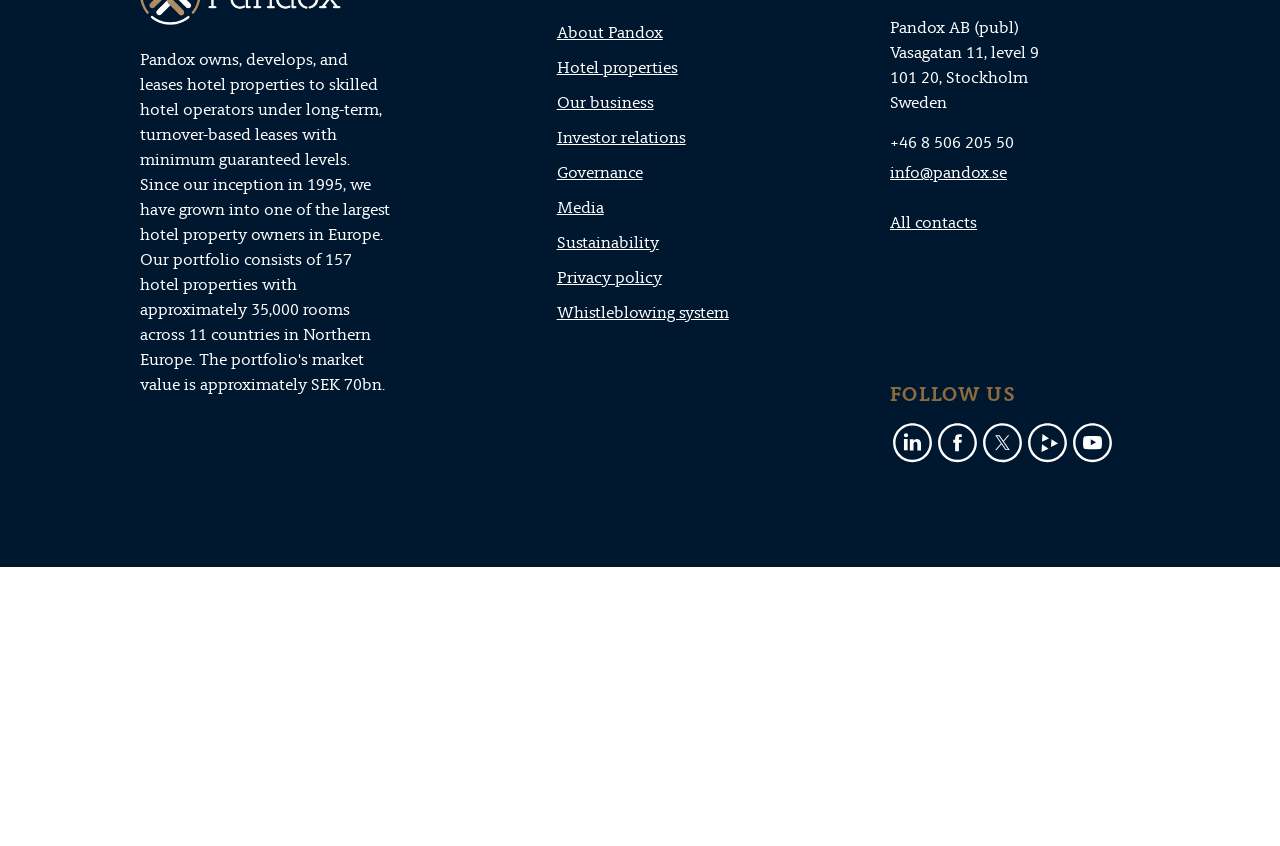What social media platforms can I follow Pandox on?
Please answer the question with as much detail and depth as you can.

I found the social media links by looking at the link elements with IDs 571, 572, 573, and 574, which are located under the heading 'FOLLOW US' with the ID 287. There are four social media platforms that I can follow Pandox on.